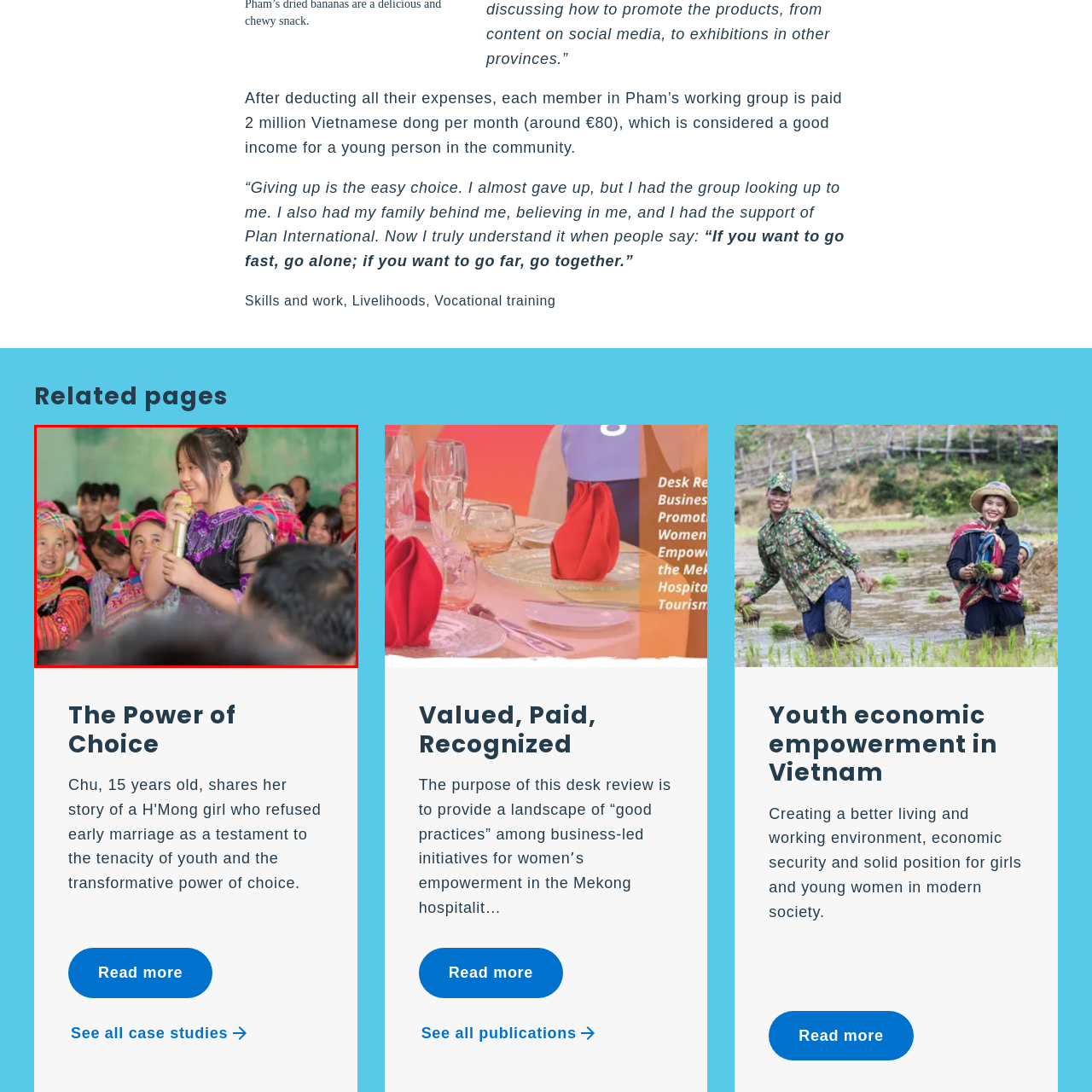Look at the image inside the red boundary and respond to the question with a single word or phrase: What is the atmosphere in the scene?

Warm and supportive